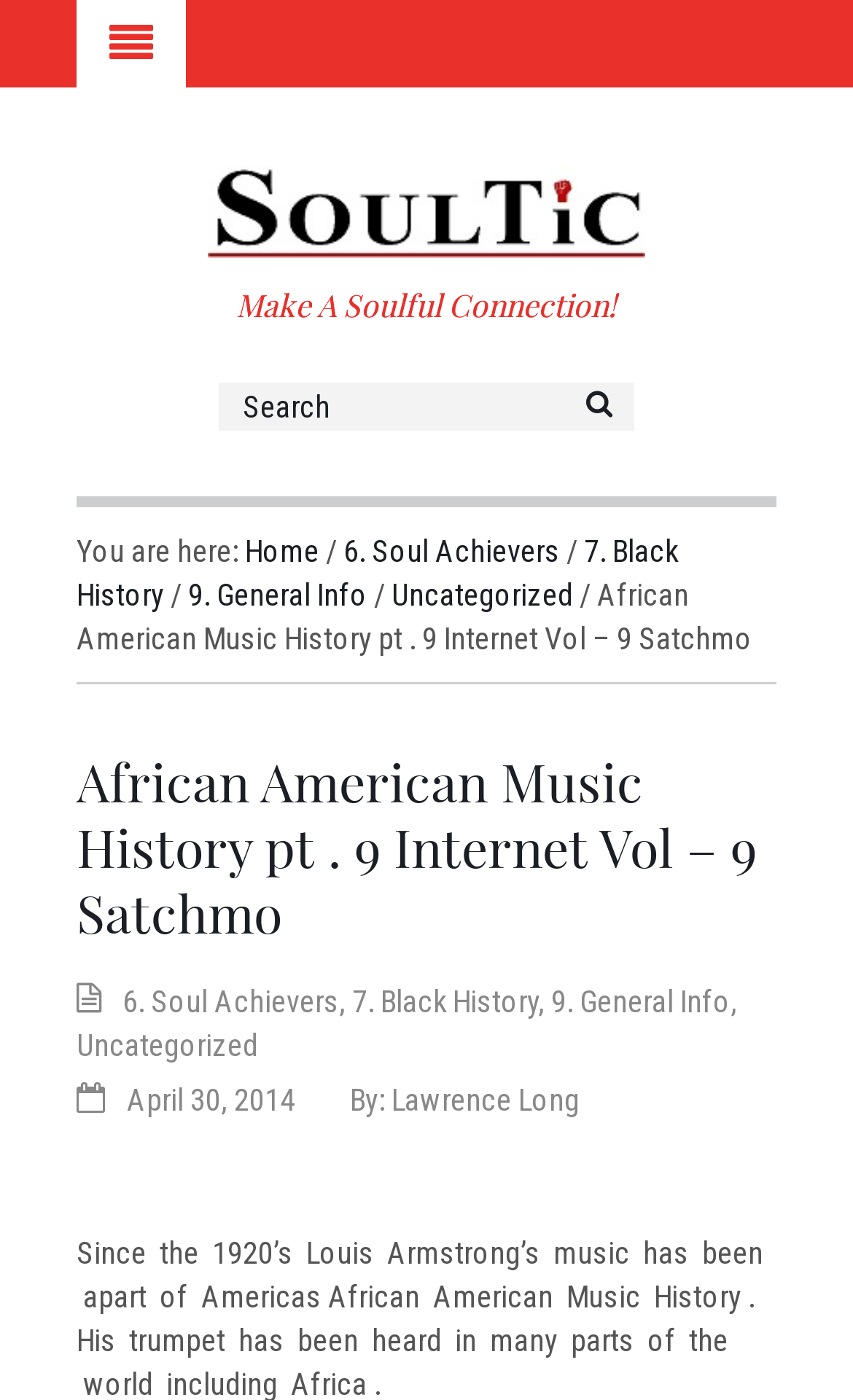Use a single word or phrase to answer the question: What is the purpose of the textbox?

Search